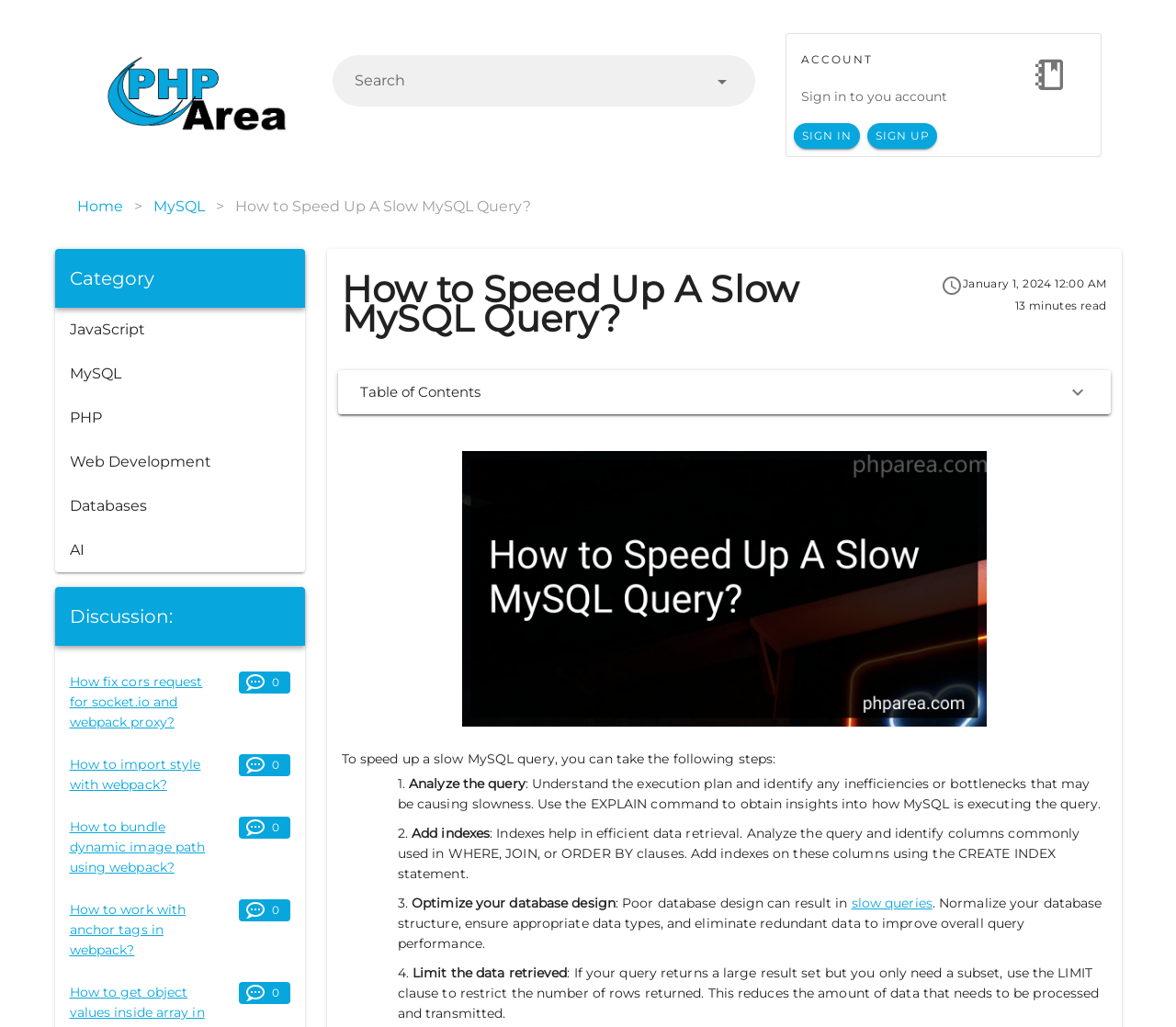Identify the bounding box coordinates of the section to be clicked to complete the task described by the following instruction: "View the table of contents". The coordinates should be four float numbers between 0 and 1, formatted as [left, top, right, bottom].

[0.287, 0.36, 0.944, 0.403]